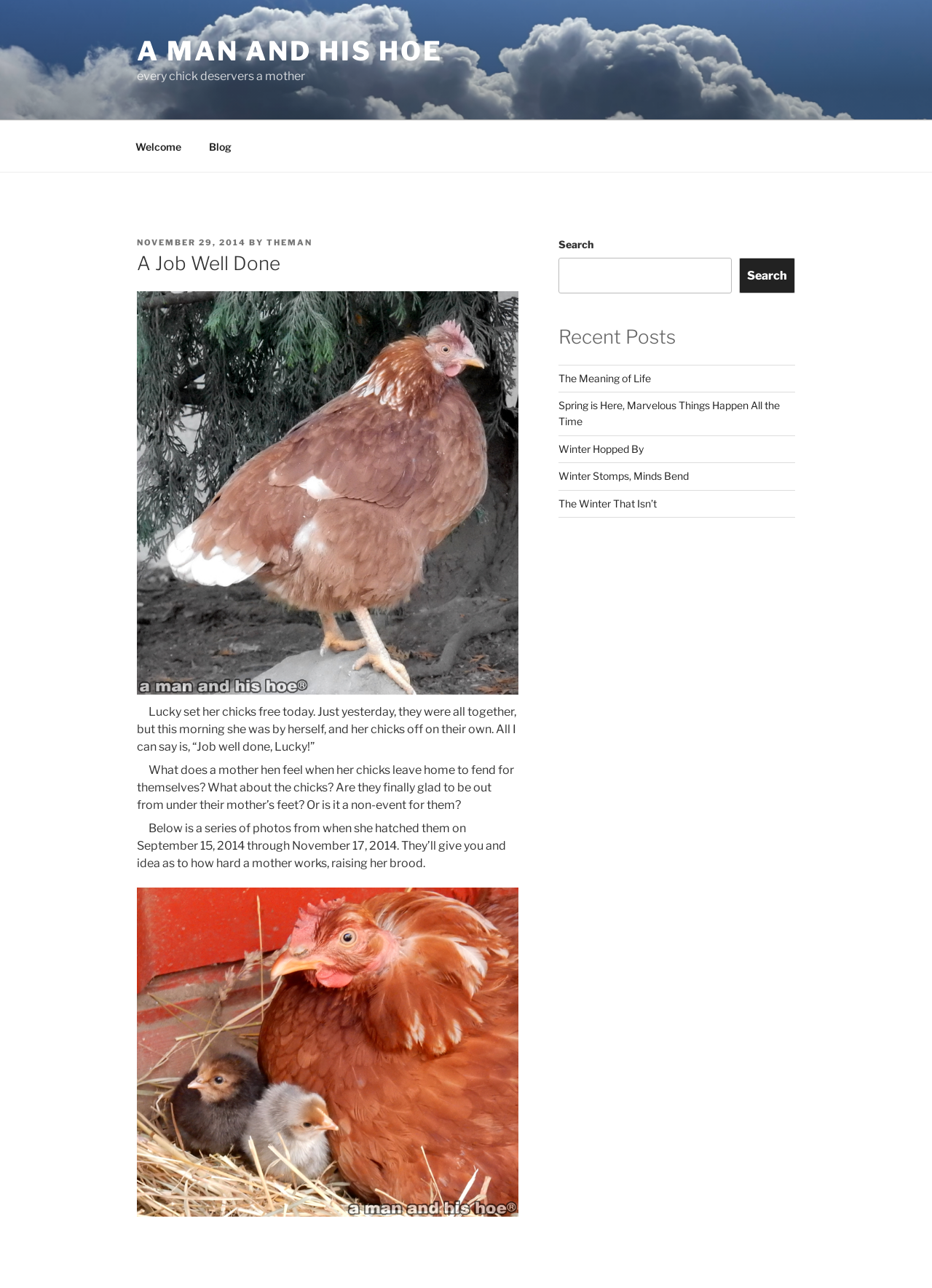Please answer the following question using a single word or phrase: 
What is the title of the recent post below 'Recent Posts'?

The Meaning of Life